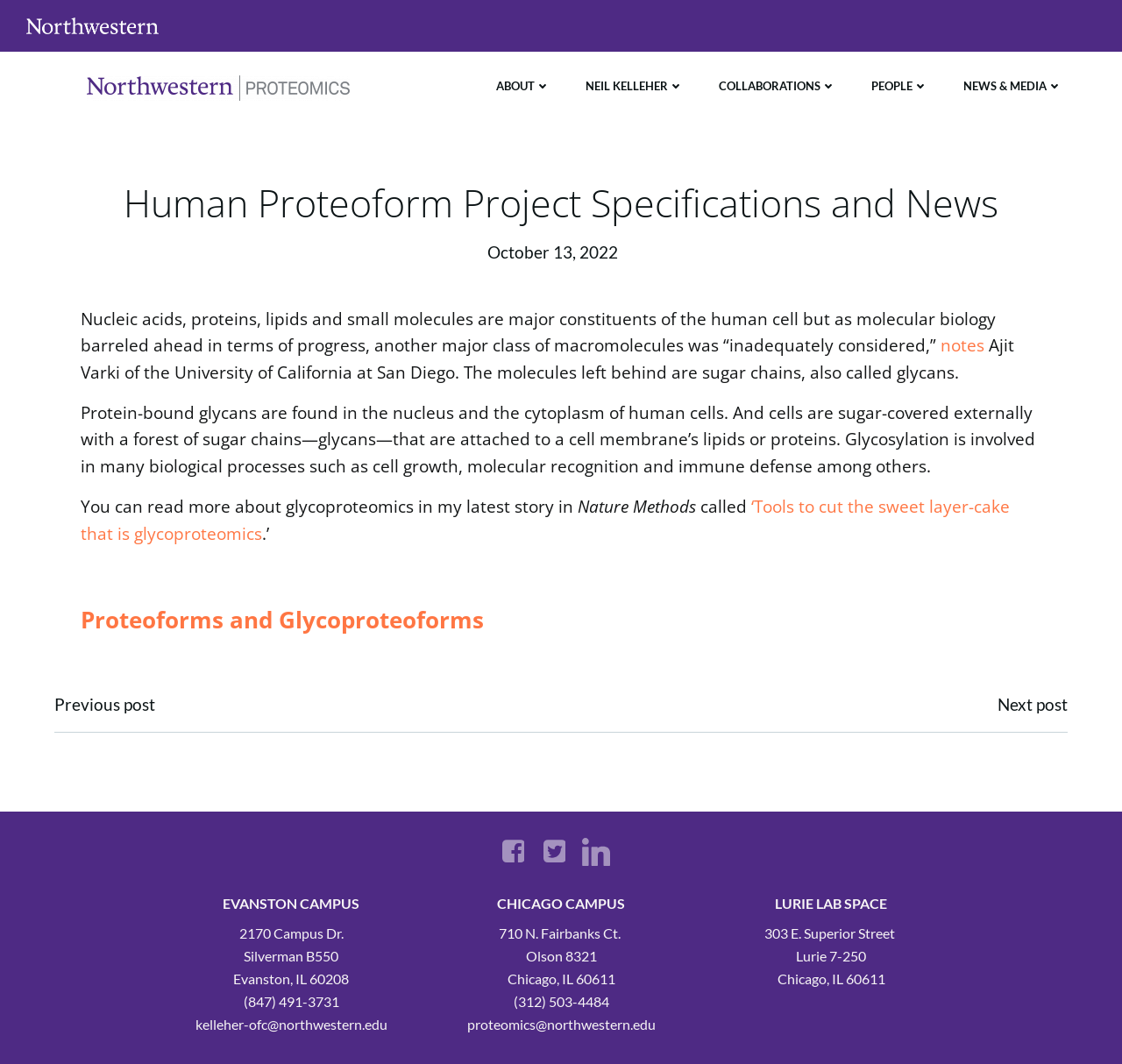How many campuses are mentioned on this webpage?
Please answer the question with as much detail and depth as you can.

The answer can be found in the contact information section at the bottom of the webpage, where it mentions 'Evanston Campus' and 'Chicago Campus', indicating that there are two campuses mentioned.